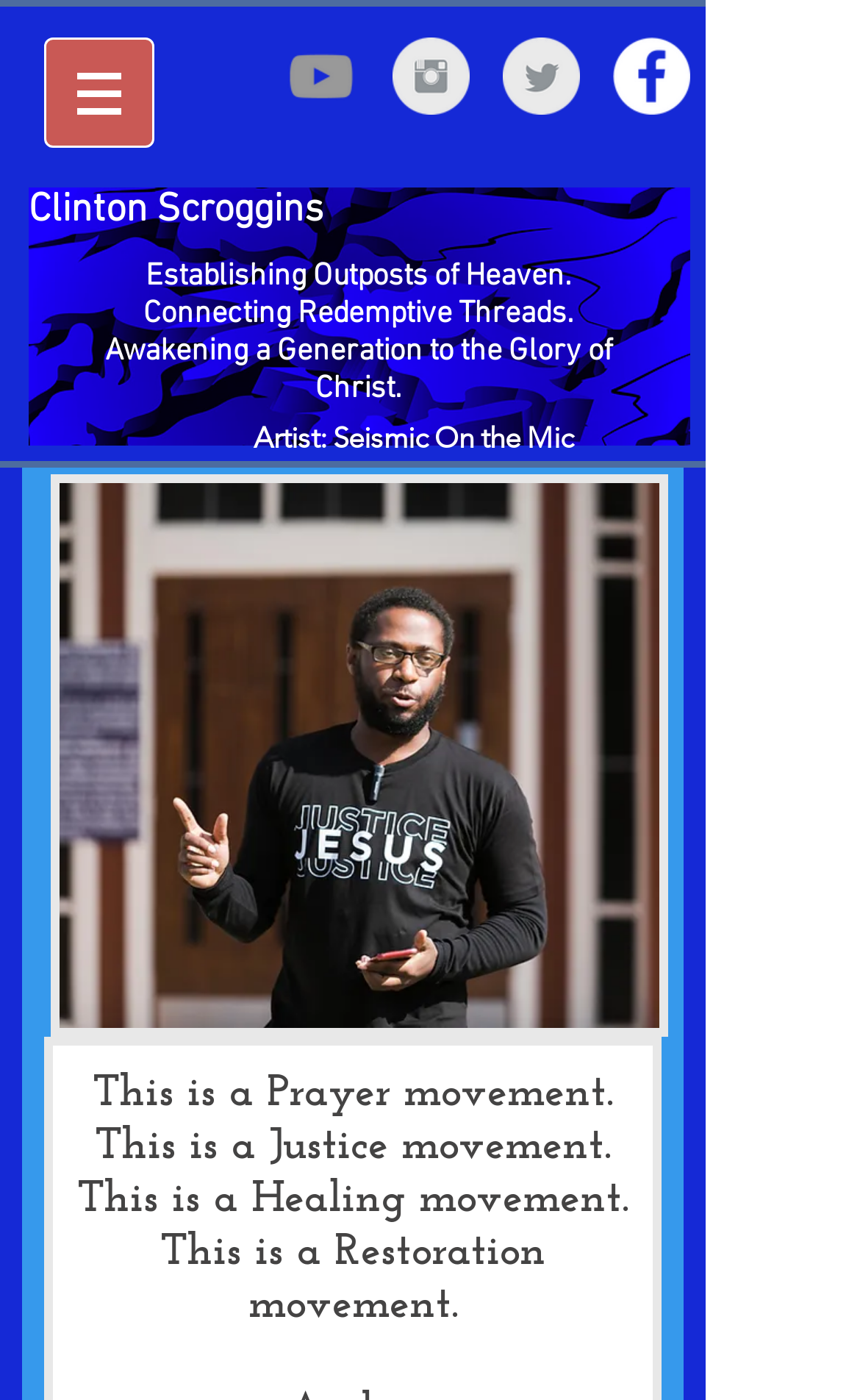Give a concise answer using only one word or phrase for this question:
How many images are there on the webpage?

5